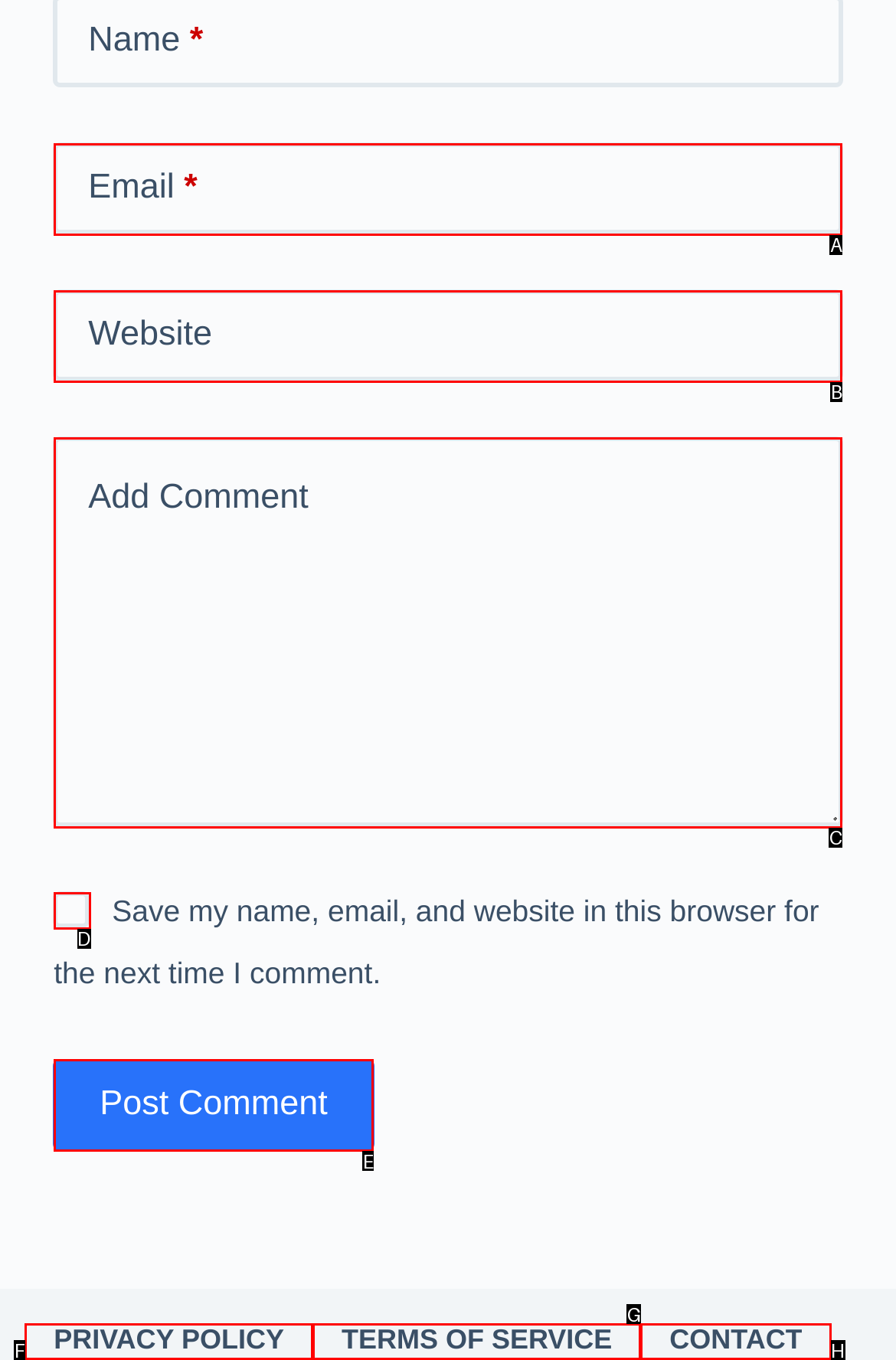Pick the option that best fits the description: Contact. Reply with the letter of the matching option directly.

H